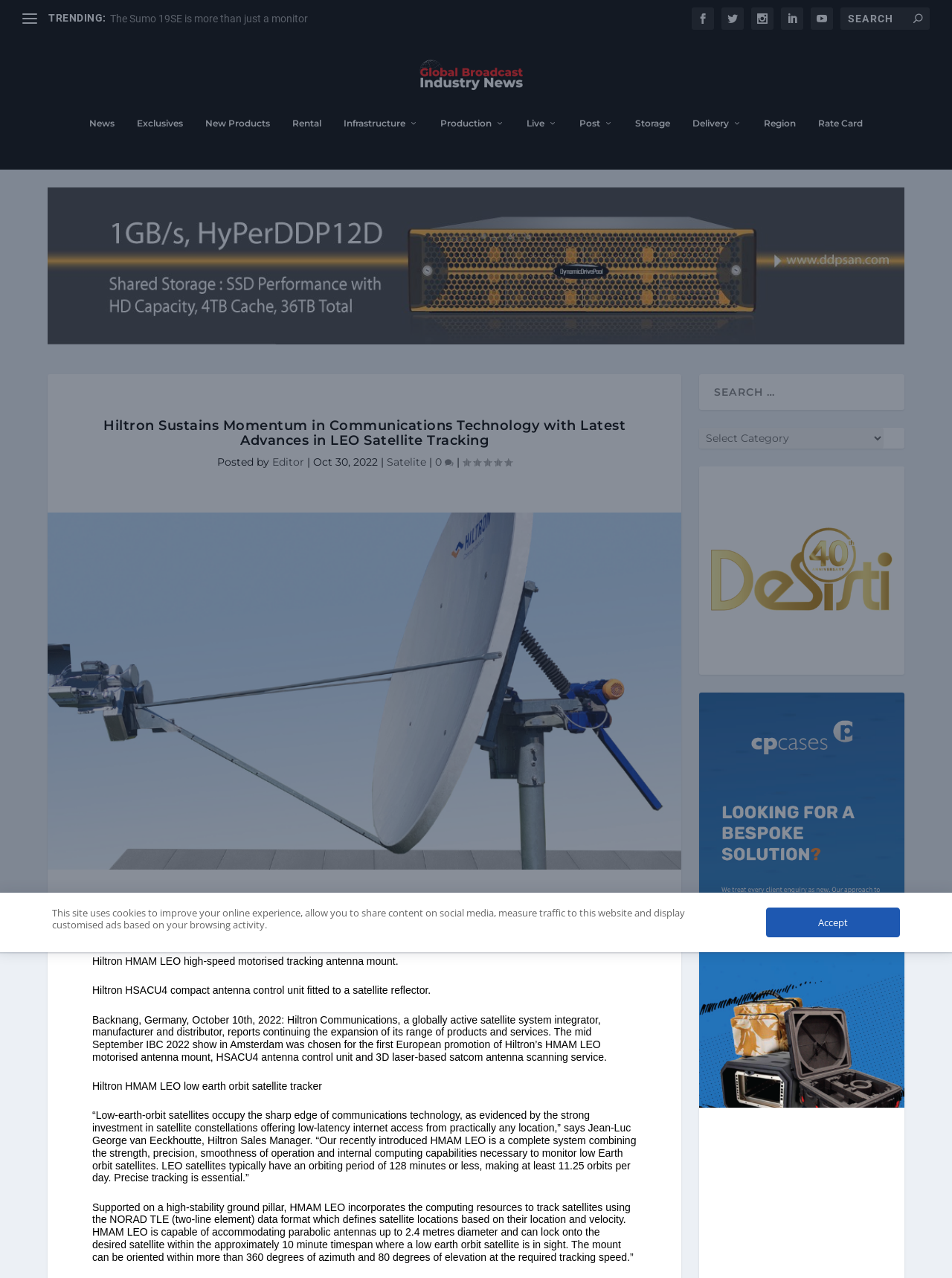Locate the bounding box coordinates of the element's region that should be clicked to carry out the following instruction: "Explore the Broadcast Industry News". The coordinates need to be four float numbers between 0 and 1, i.e., [left, top, right, bottom].

[0.023, 0.029, 0.977, 0.081]